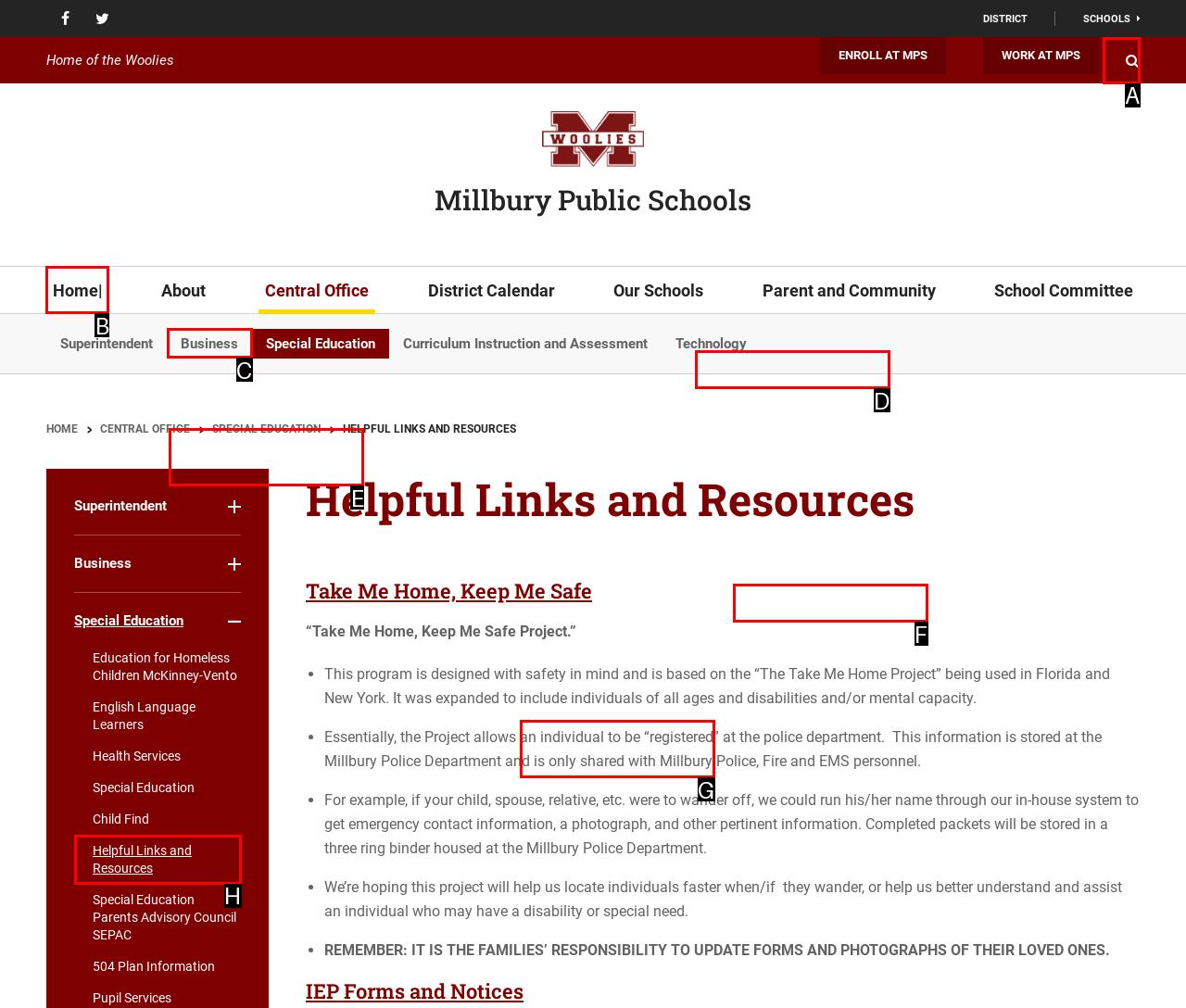Tell me which one HTML element best matches the description: Meeting Schedule Answer with the option's letter from the given choices directly.

D